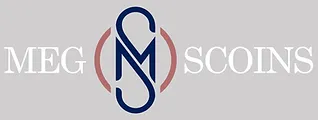Please reply to the following question with a single word or a short phrase:
What is the color of the initials?

Deep navy